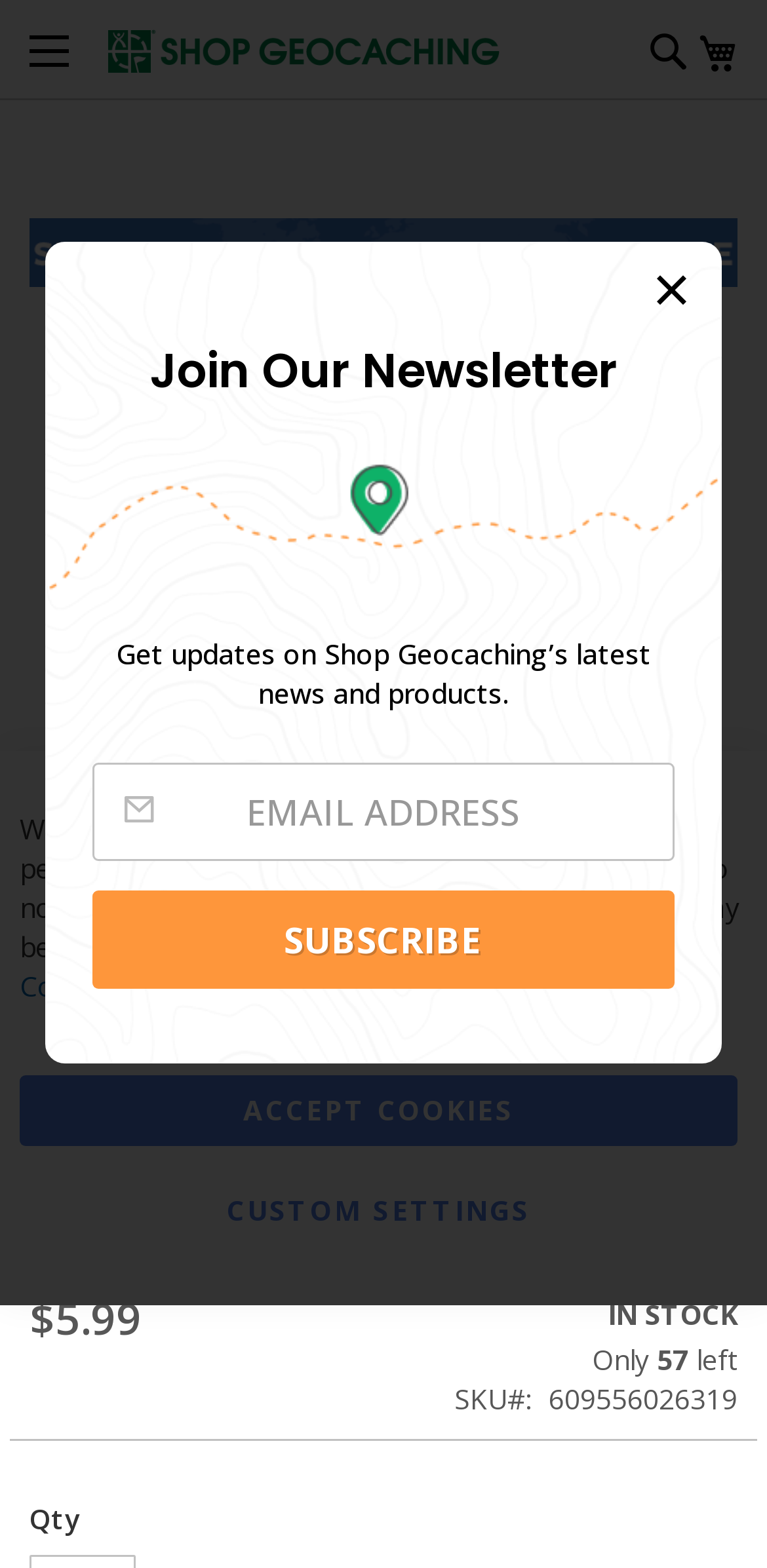Create an elaborate caption that covers all aspects of the webpage.

This webpage is about a product called "Dome Nut Devious Cache Container". At the top left, there is a store logo and an image with the text "Official Groundspeak Distributor Site". On the top right, there is a link to "My Cart". 

Below the store logo, the product name "Dome Nut Devious Cache Container" is displayed as a heading. Next to it, there is a link to review the product. 

The product information is presented in a table layout. The price of the product is $5.99, and it is currently in stock with only 57 items left. The product's SKU is 609556026319. 

Below the product information, there is a quantity input field labeled "Qty". 

The product image is displayed below, with three buttons underneath it, likely for zooming or viewing the image from different angles. 

On the top middle of the page, there are two links to skip to the end or beginning of the images gallery. 

At the bottom of the page, there is a section to join the newsletter. It has a heading "Join Our Newsletter" and a brief description of what the newsletter is about. There is a text input field to enter an email address and a "SUBSCRIBE" button. 

Finally, there is a cookie policy alert dialog at the bottom of the page, which informs users about the use of cookies and provides options to accept or customize cookie settings.